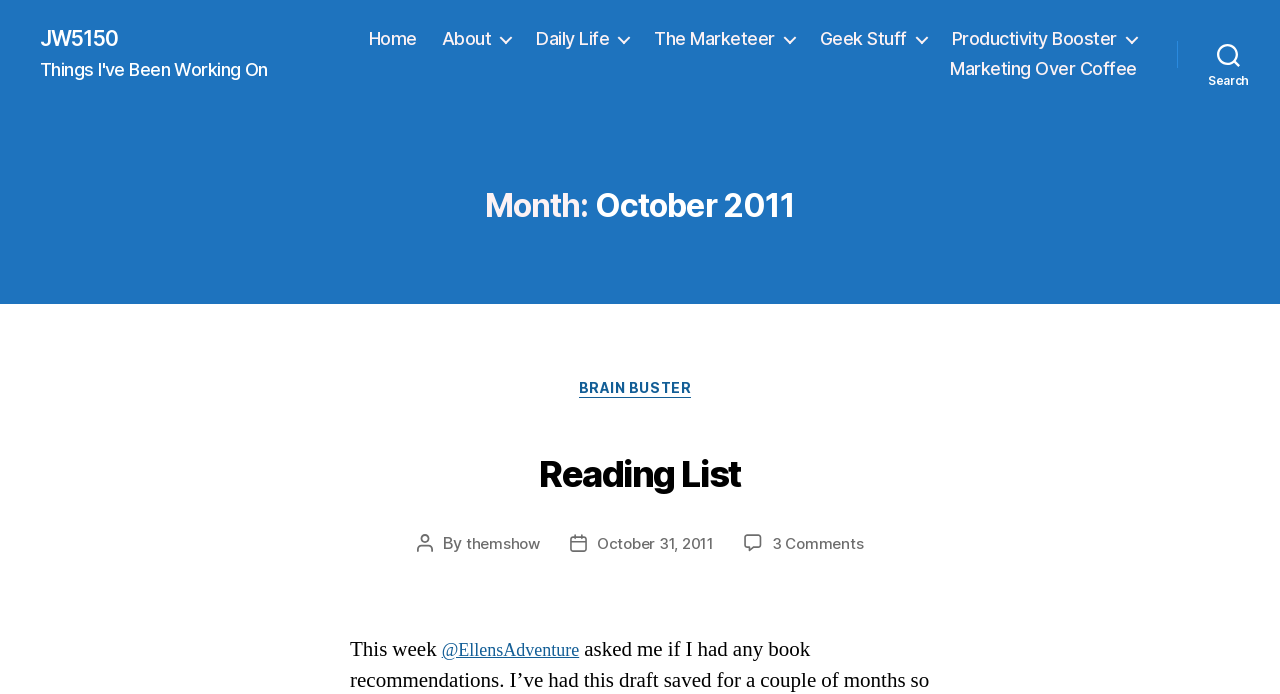Produce an elaborate caption capturing the essence of the webpage.

This webpage is titled "October 2011 – JW5150" and appears to be a blog or personal website. At the top left, there is a link to "JW5150". Below it, a horizontal navigation menu spans across the page, containing seven links: "Home", "About", "Daily Life", "The Marketeer", "Geek Stuff", "Productivity Booster", and "Marketing Over Coffee". 

To the right of the navigation menu, a "Search" button is located. Below the navigation menu, a header section displays the title "Month: October 2011". 

The main content area is divided into two sections. The left section contains a heading "Categories" and a link to "BRAIN BUSTER". Below it, there is a heading "Reading List" with a link to "Reading List". 

The right section displays information about the post, including the author "themshow", the post date "October 31, 2011", and the number of comments "3 Comments on Reading List". 

At the bottom of the page, there is a sentence "This week" followed by a link to "@EllensAdventure".